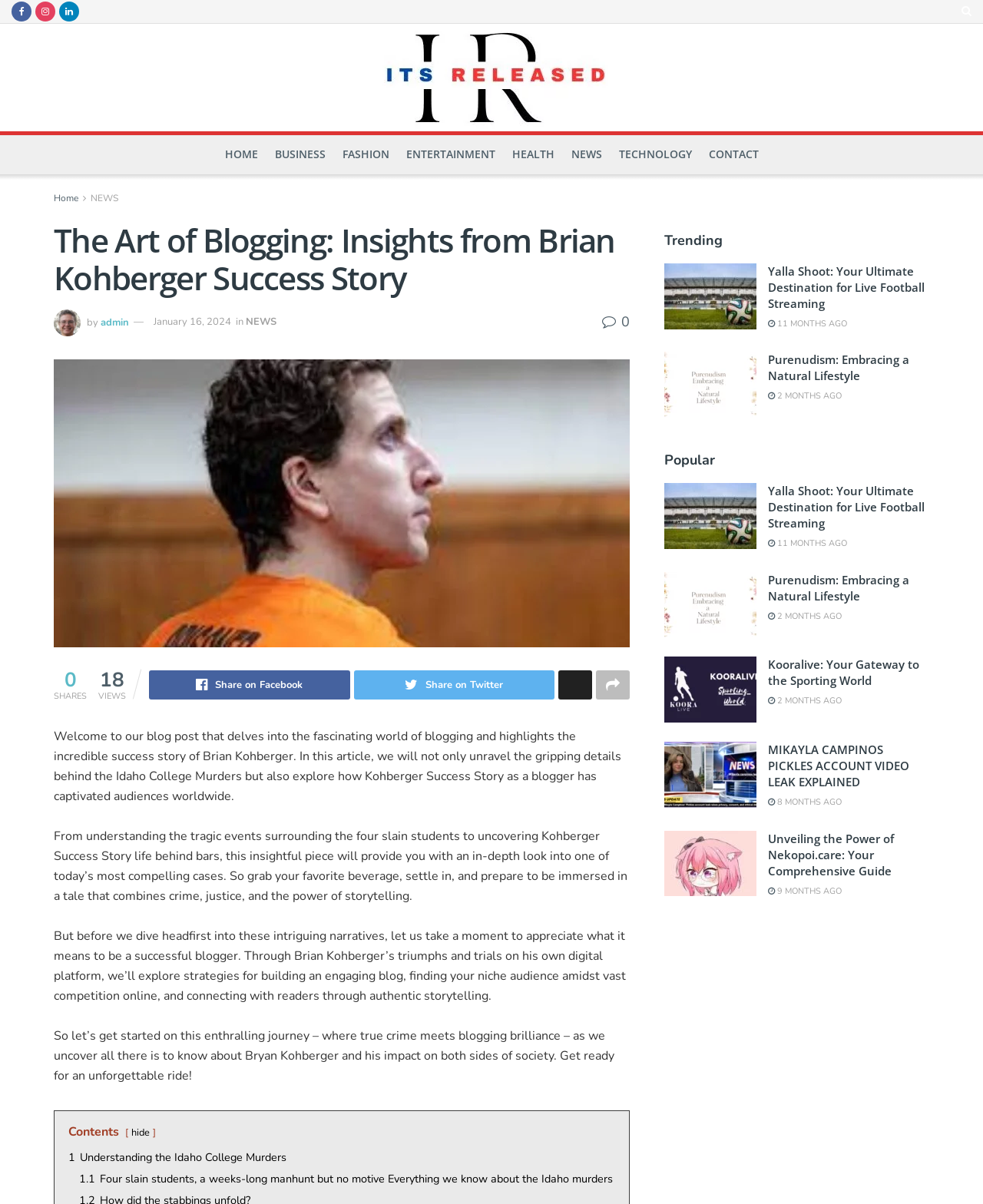Specify the bounding box coordinates of the area to click in order to execute this command: 'Search for garage door repair services'. The coordinates should consist of four float numbers ranging from 0 to 1, and should be formatted as [left, top, right, bottom].

None